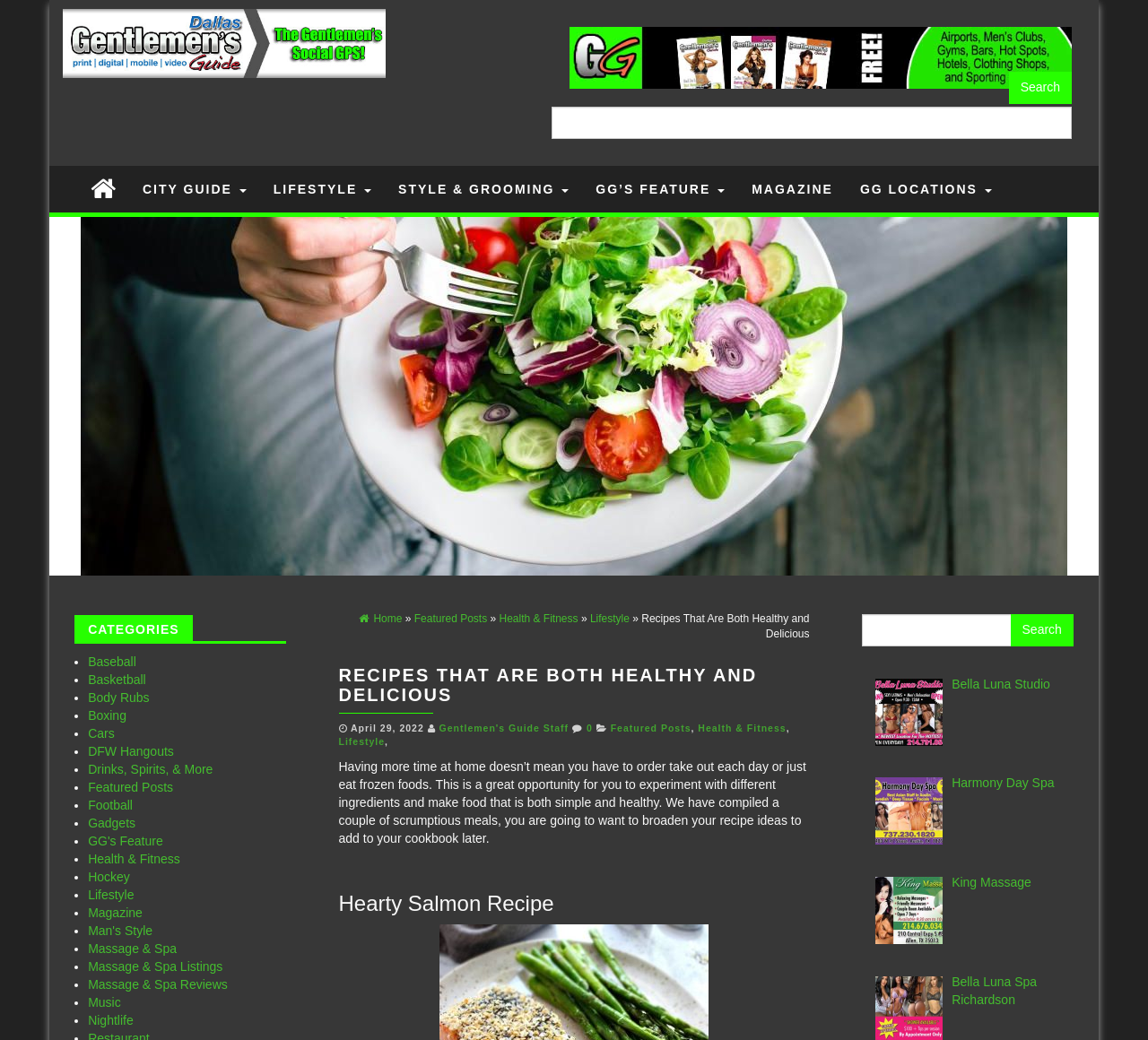Determine the bounding box coordinates of the UI element that matches the following description: "Health & Fitness". The coordinates should be four float numbers between 0 and 1 in the format [left, top, right, bottom].

[0.608, 0.694, 0.685, 0.705]